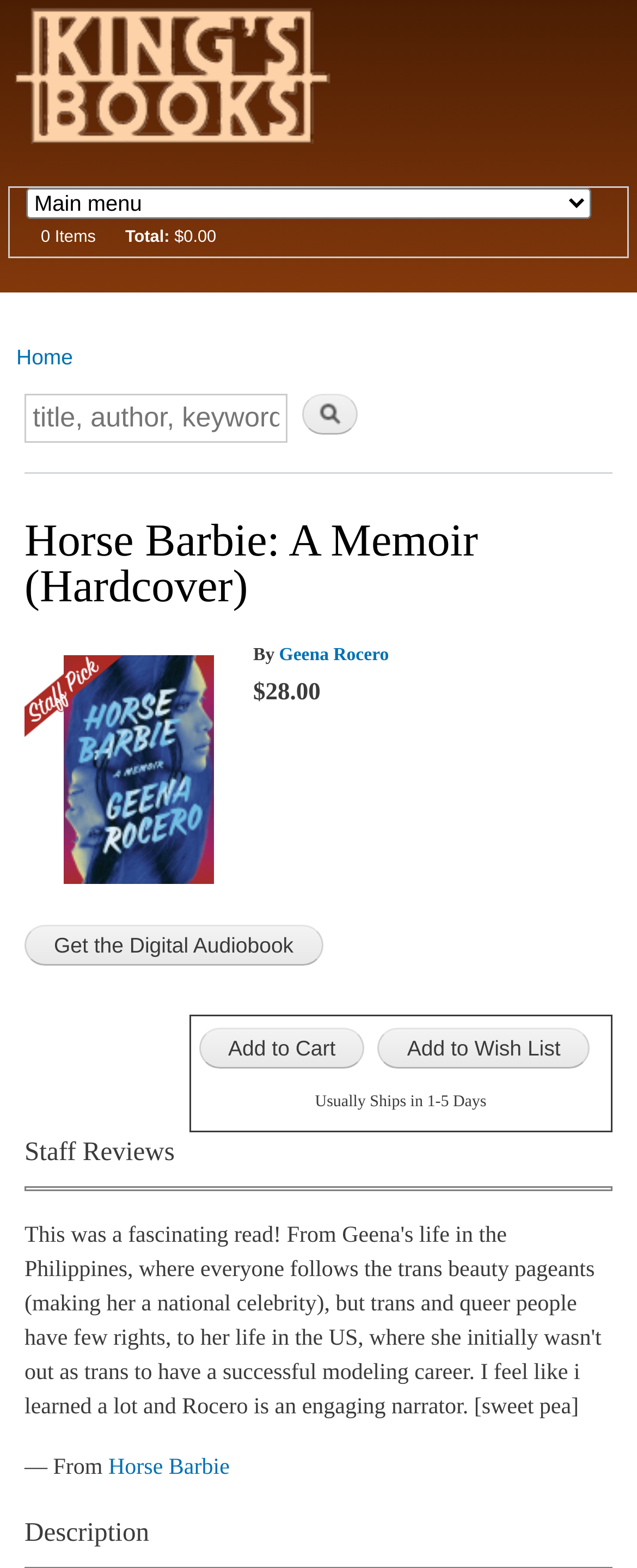Locate the bounding box coordinates of the clickable region to complete the following instruction: "Add to Cart."

[0.312, 0.656, 0.573, 0.682]